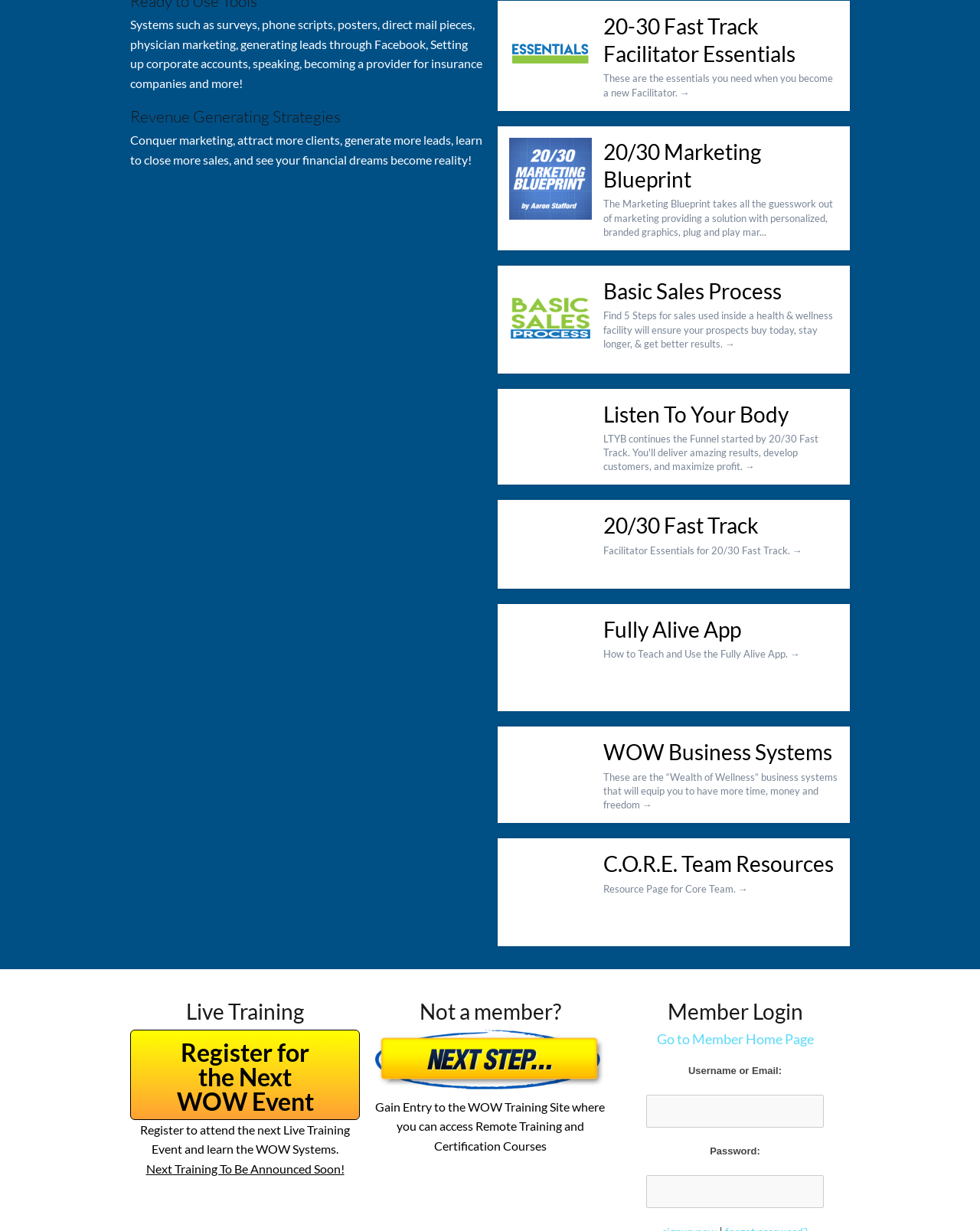Please identify the bounding box coordinates of the clickable area that will allow you to execute the instruction: "Click on '20-30 Fast Track Facilitator Essentials'".

[0.508, 0.0, 0.867, 0.09]